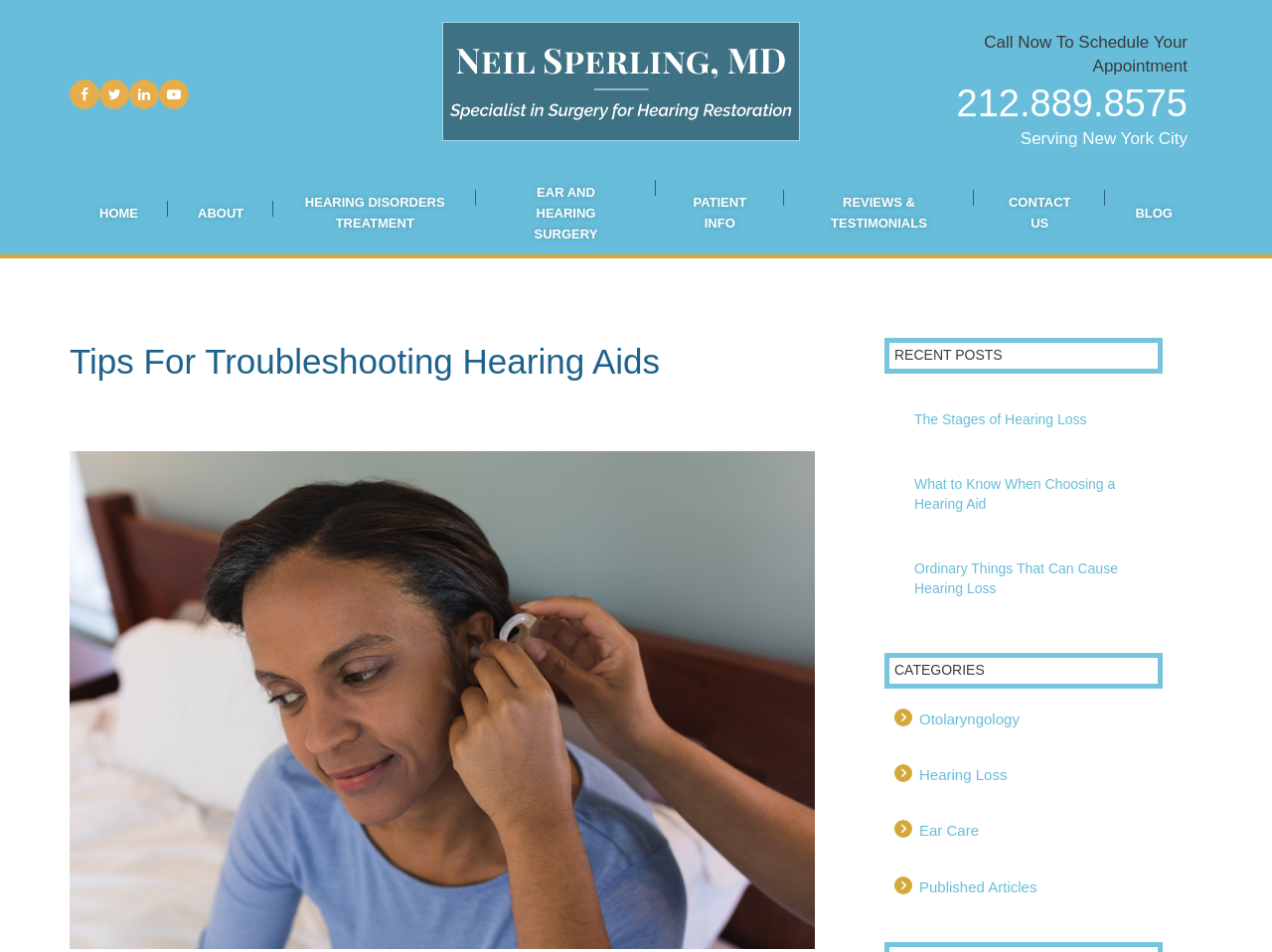Can you find the bounding box coordinates of the area I should click to execute the following instruction: "Click on the Facebook link"?

[0.055, 0.084, 0.078, 0.115]